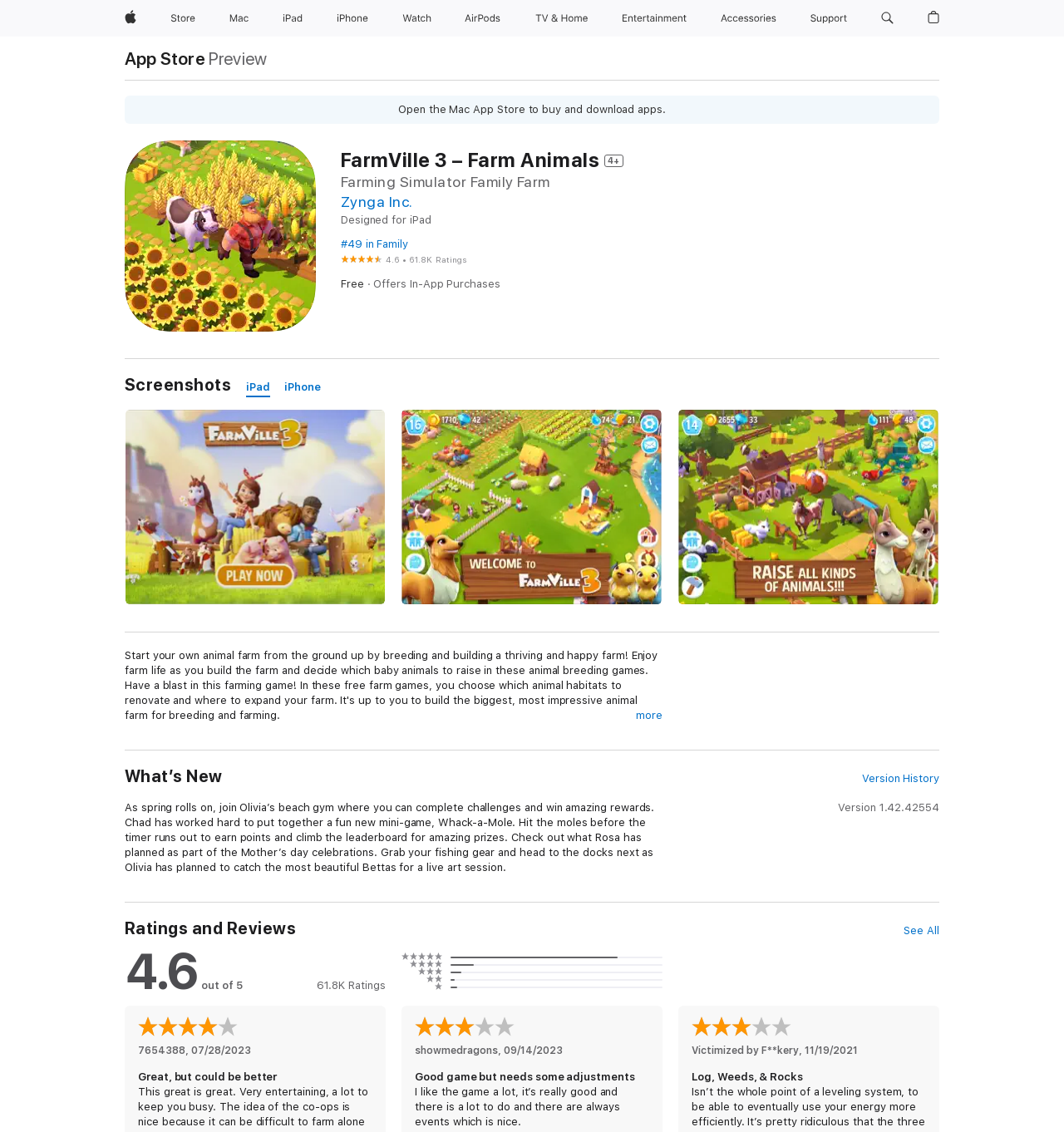What is the purpose of the Farmhands in FarmVille 3 – Farm Animals?
Please respond to the question with a detailed and well-explained answer.

According to the app's description, you can build a team of specialized Farmhands to help your farm village progress, and they can be leveled up to become experts in caring for FarmVille 3 animals, and unlock new skills and recipes.